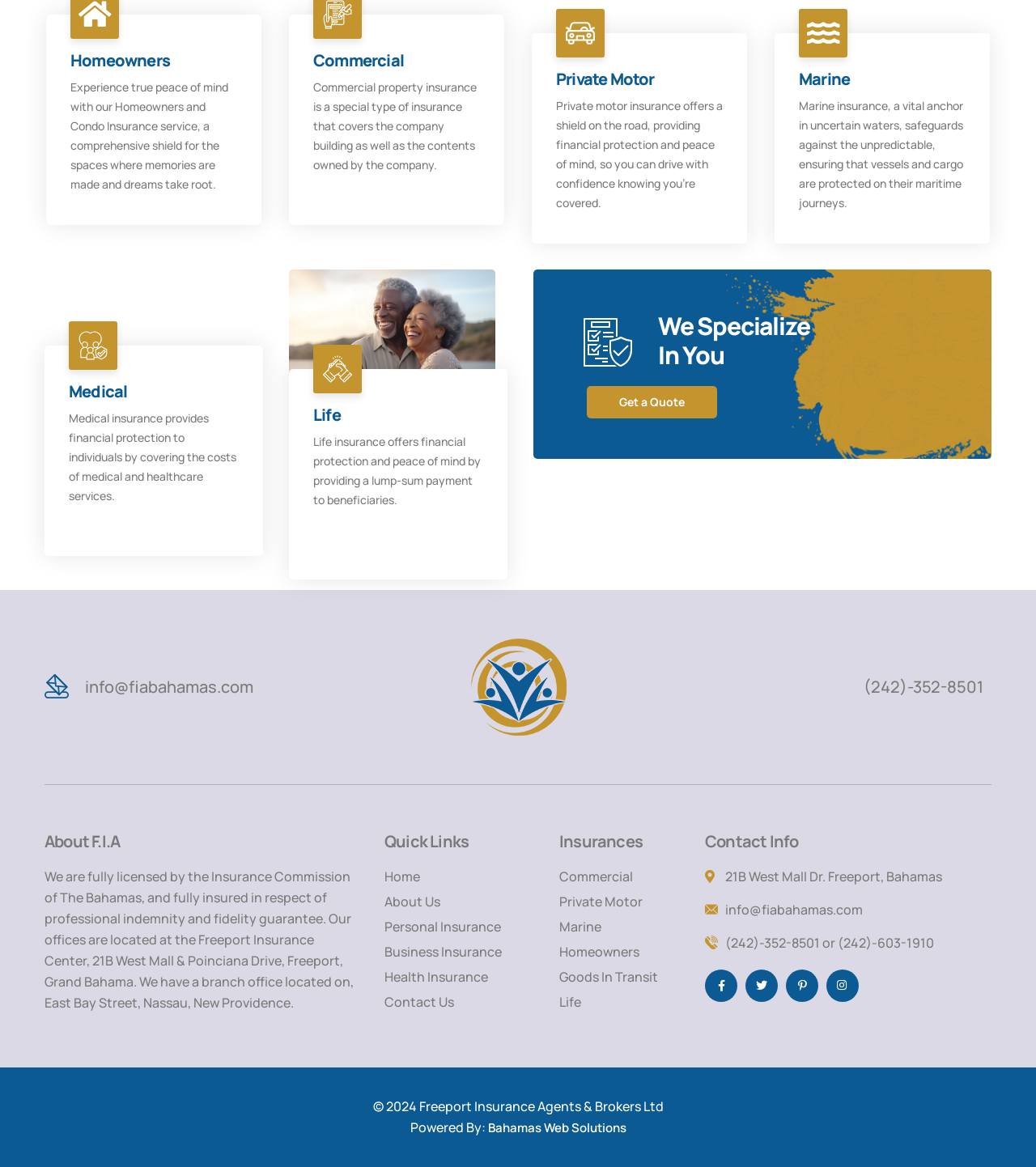Locate the bounding box coordinates of the area to click to fulfill this instruction: "Get a Quote". The bounding box should be presented as four float numbers between 0 and 1, in the order [left, top, right, bottom].

[0.566, 0.331, 0.692, 0.359]